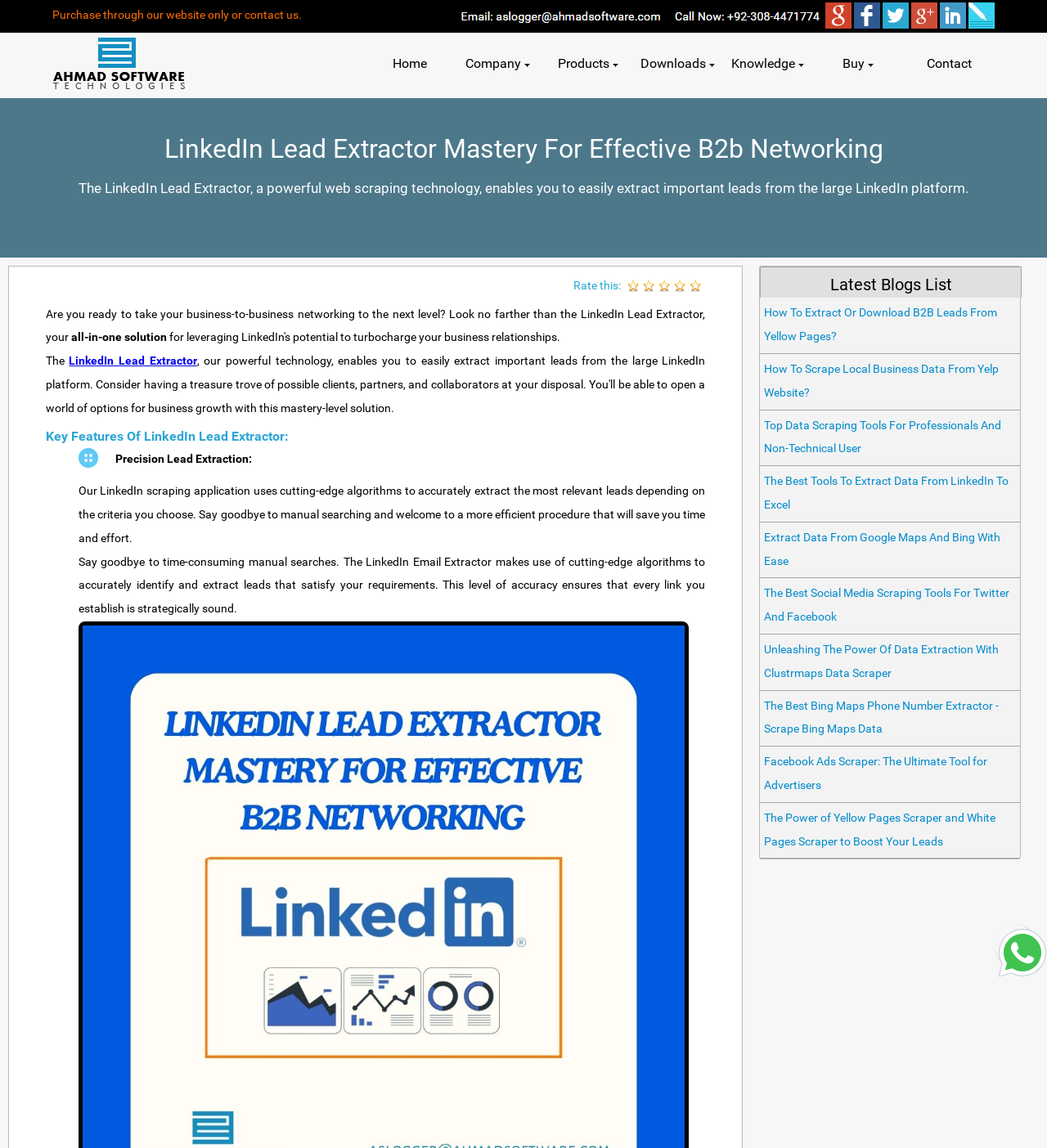Locate the bounding box coordinates of the item that should be clicked to fulfill the instruction: "Click to chat".

[0.949, 0.805, 0.988, 0.84]